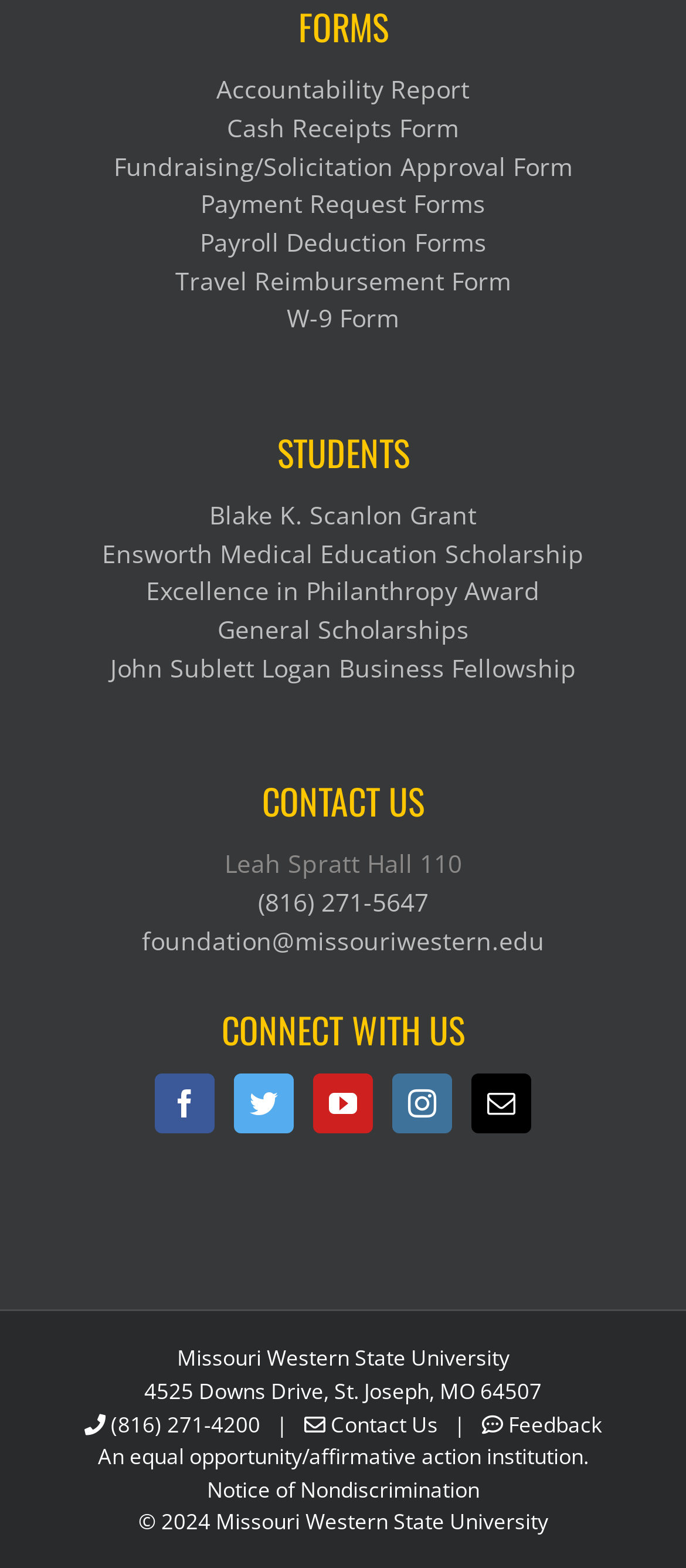Determine the bounding box coordinates of the element's region needed to click to follow the instruction: "Visit Facebook". Provide these coordinates as four float numbers between 0 and 1, formatted as [left, top, right, bottom].

[0.226, 0.685, 0.313, 0.723]